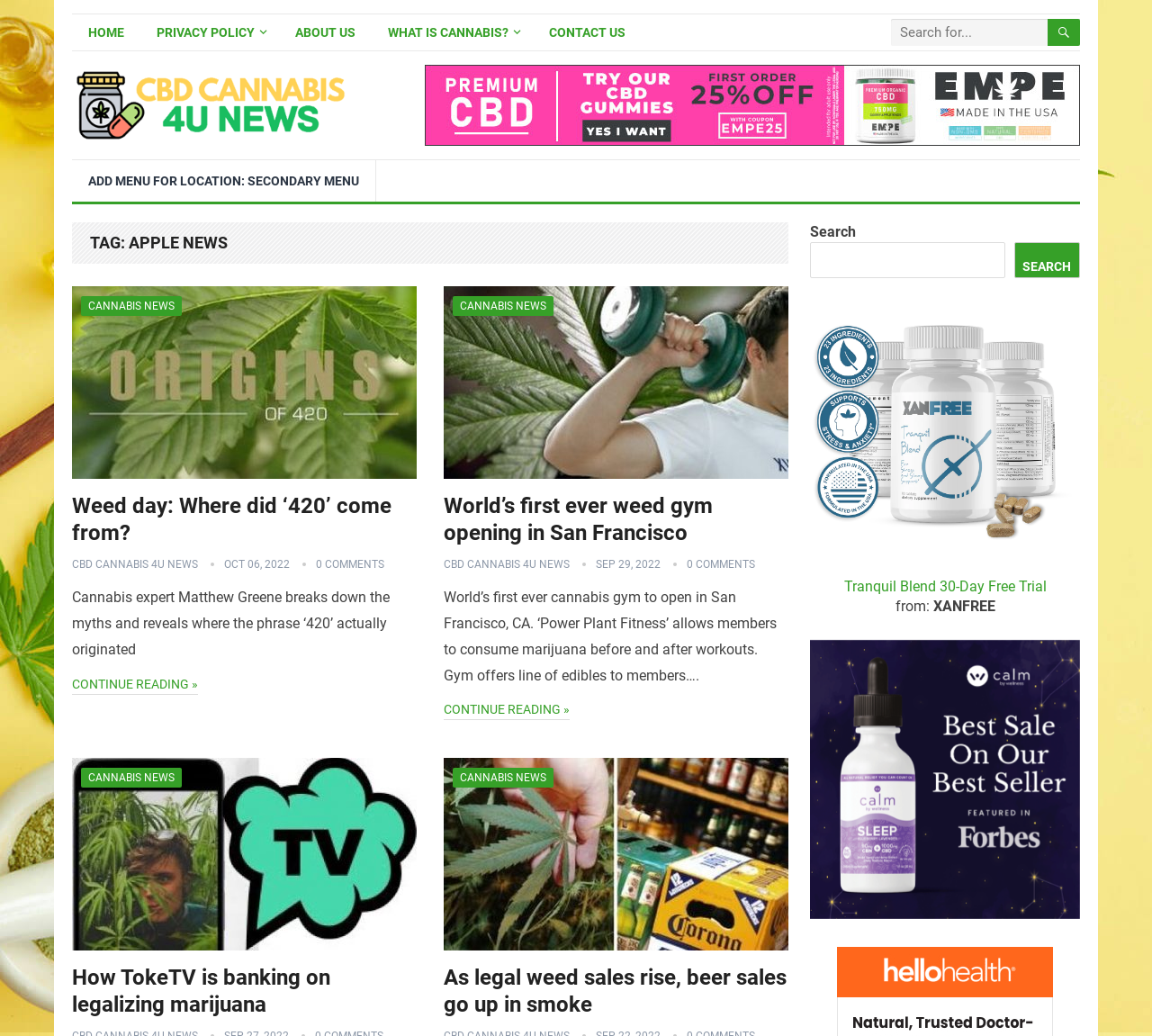What is the date of the second news article? Using the information from the screenshot, answer with a single word or phrase.

SEP 29, 2022